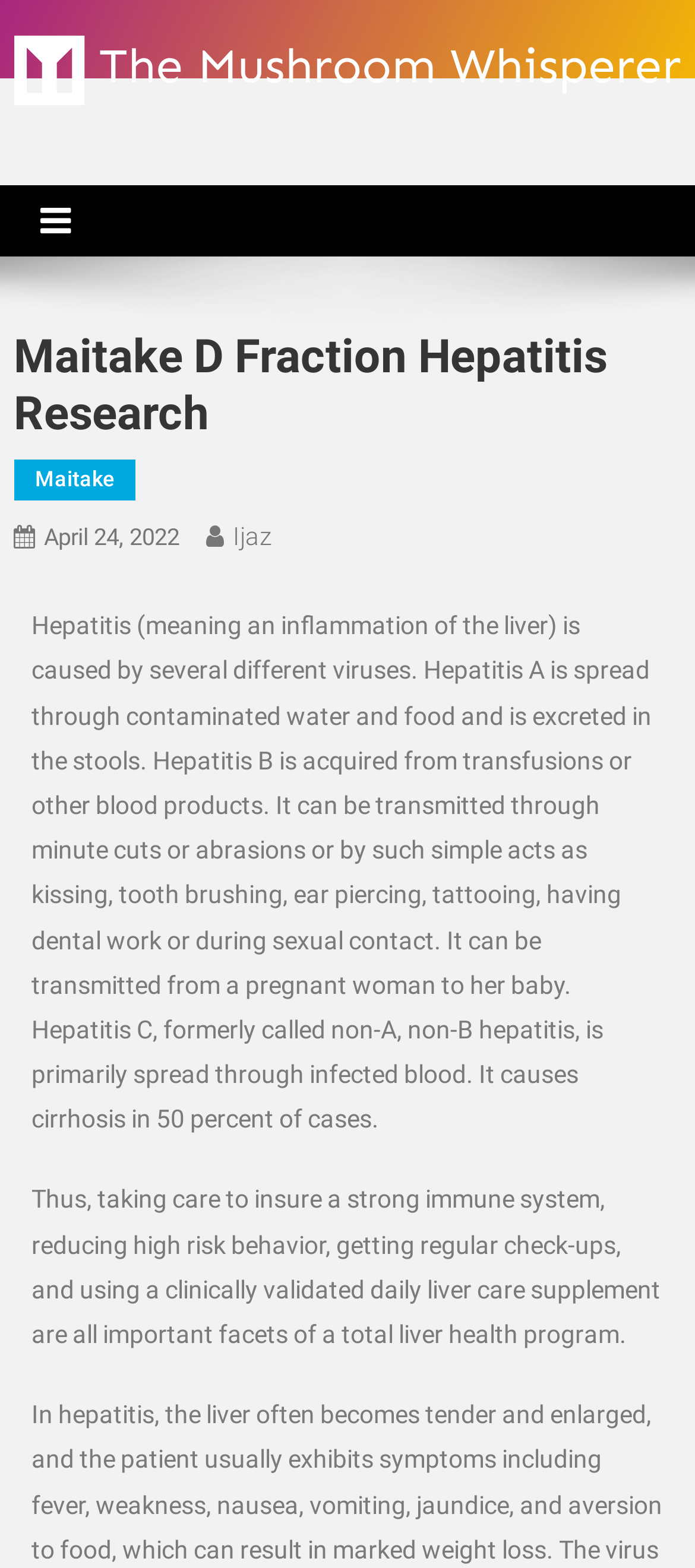Please give a one-word or short phrase response to the following question: 
What is the name of the medicinal mushroom mentioned?

Maitake